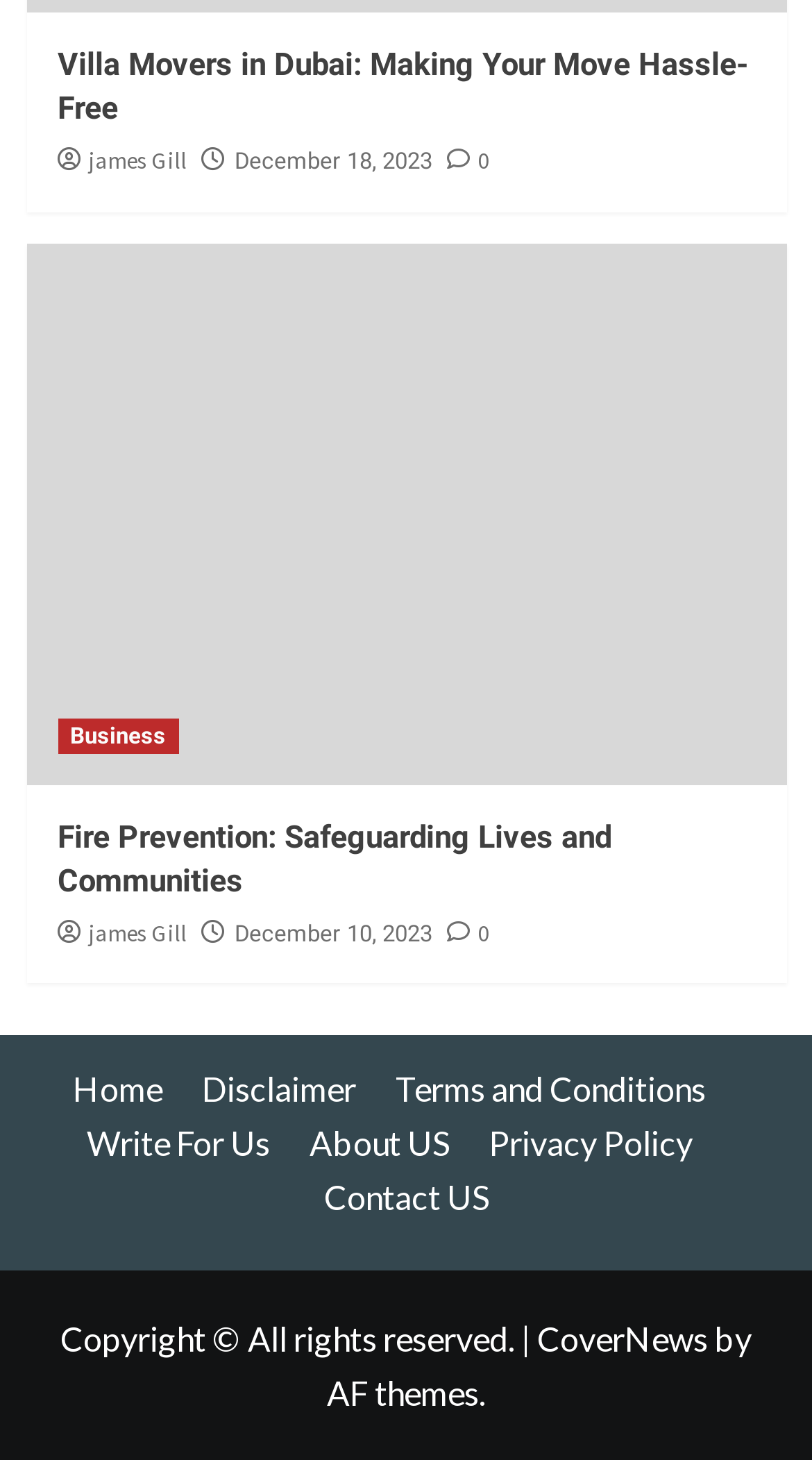Use the details in the image to answer the question thoroughly: 
Who is the author of the first article?

The author of the first article is mentioned as 'james Gill', which is the name of the person who wrote the article.